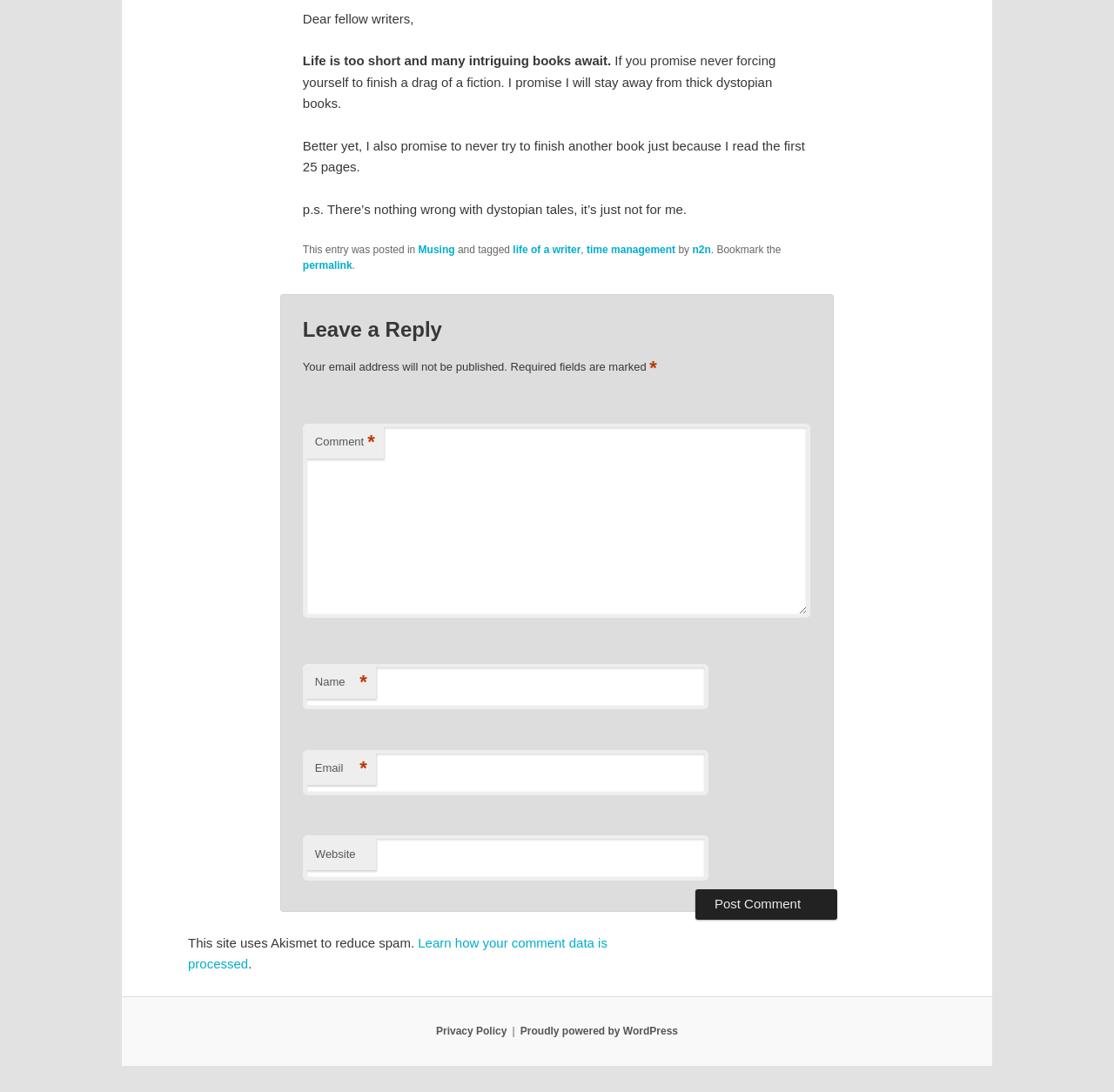Please identify the coordinates of the bounding box for the clickable region that will accomplish this instruction: "Click the 'permalink' link".

[0.272, 0.237, 0.316, 0.248]